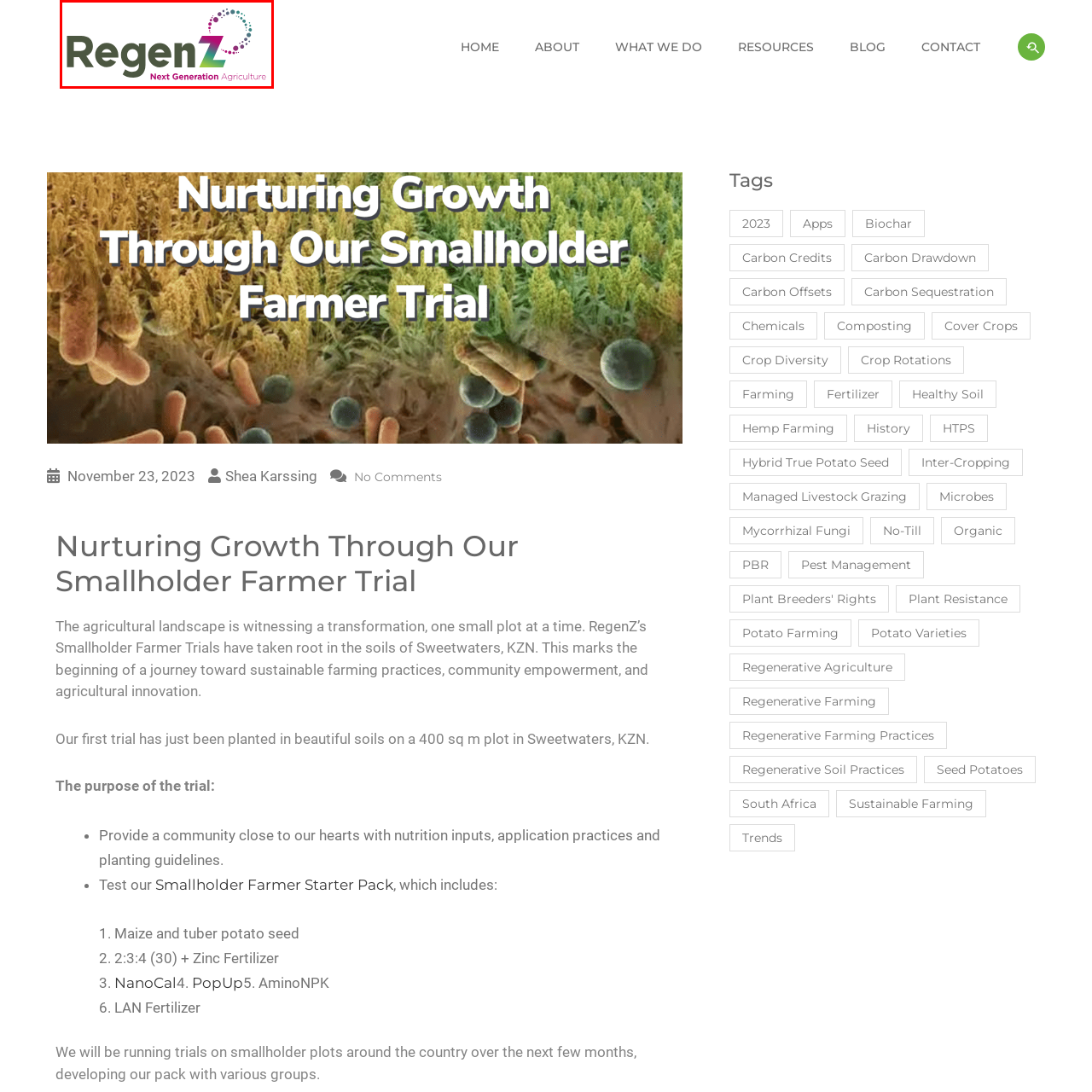Illustrate the image within the red boundary with a detailed caption.

The image features the logo of RegenZ, a leading initiative focused on sustainable and innovative agricultural practices. The logo prominently displays the name "RegenZ" in a bold, modern font, with a gradient transition from green to purple. Accompanying the main title is the tagline "Next Generation Agriculture," emphasizing the organization's commitment to pioneering agricultural solutions. Surrounding the text is a circular pattern of colorful dots, symbolizing growth, diversity, and ecological connections within farming. This logo embodies RegenZ's mission to promote regenerative farming techniques that empower smallholder farmers and contribute to environmental sustainability.